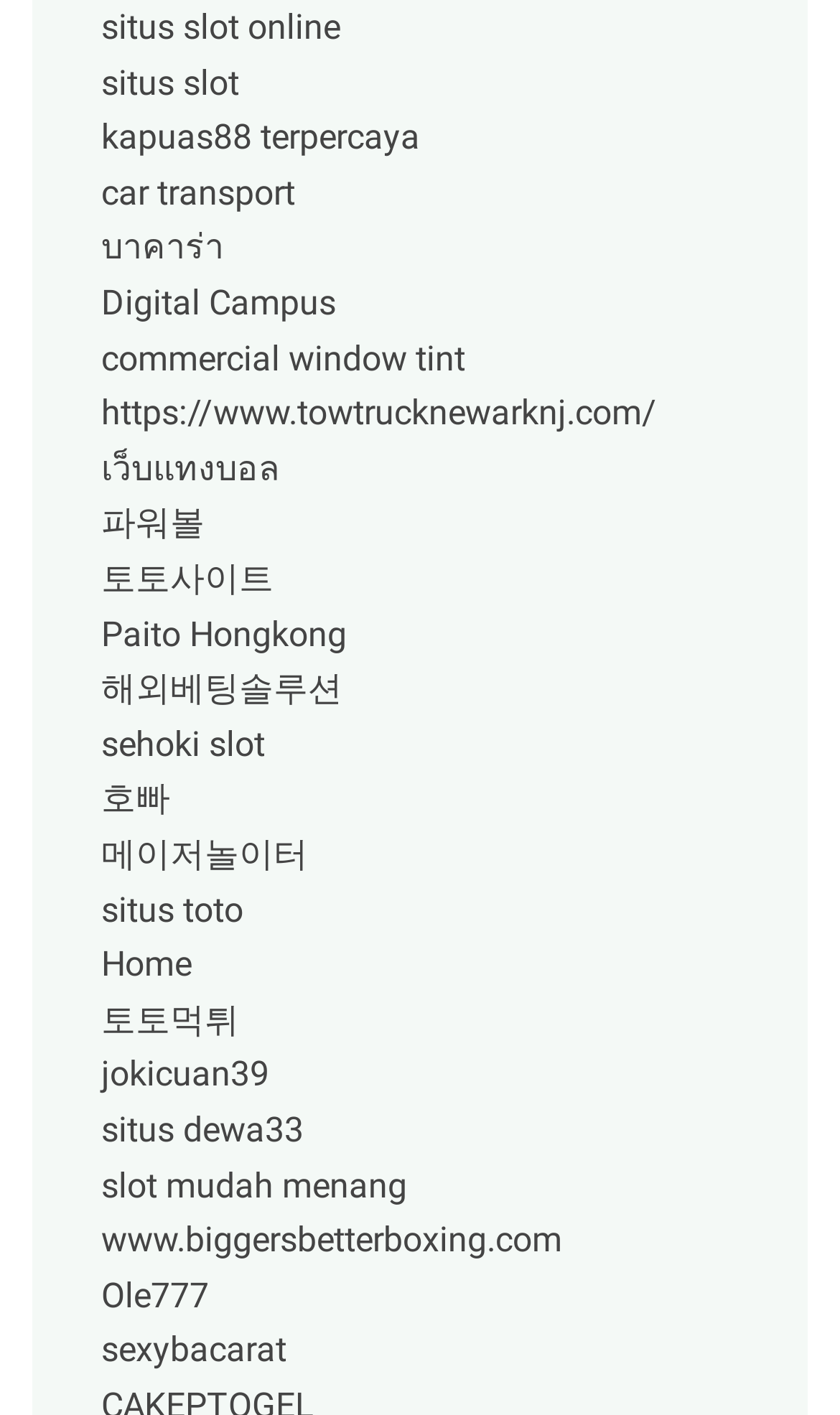Identify the bounding box coordinates of the specific part of the webpage to click to complete this instruction: "visit kapuas88 terpercaya".

[0.121, 0.083, 0.5, 0.111]